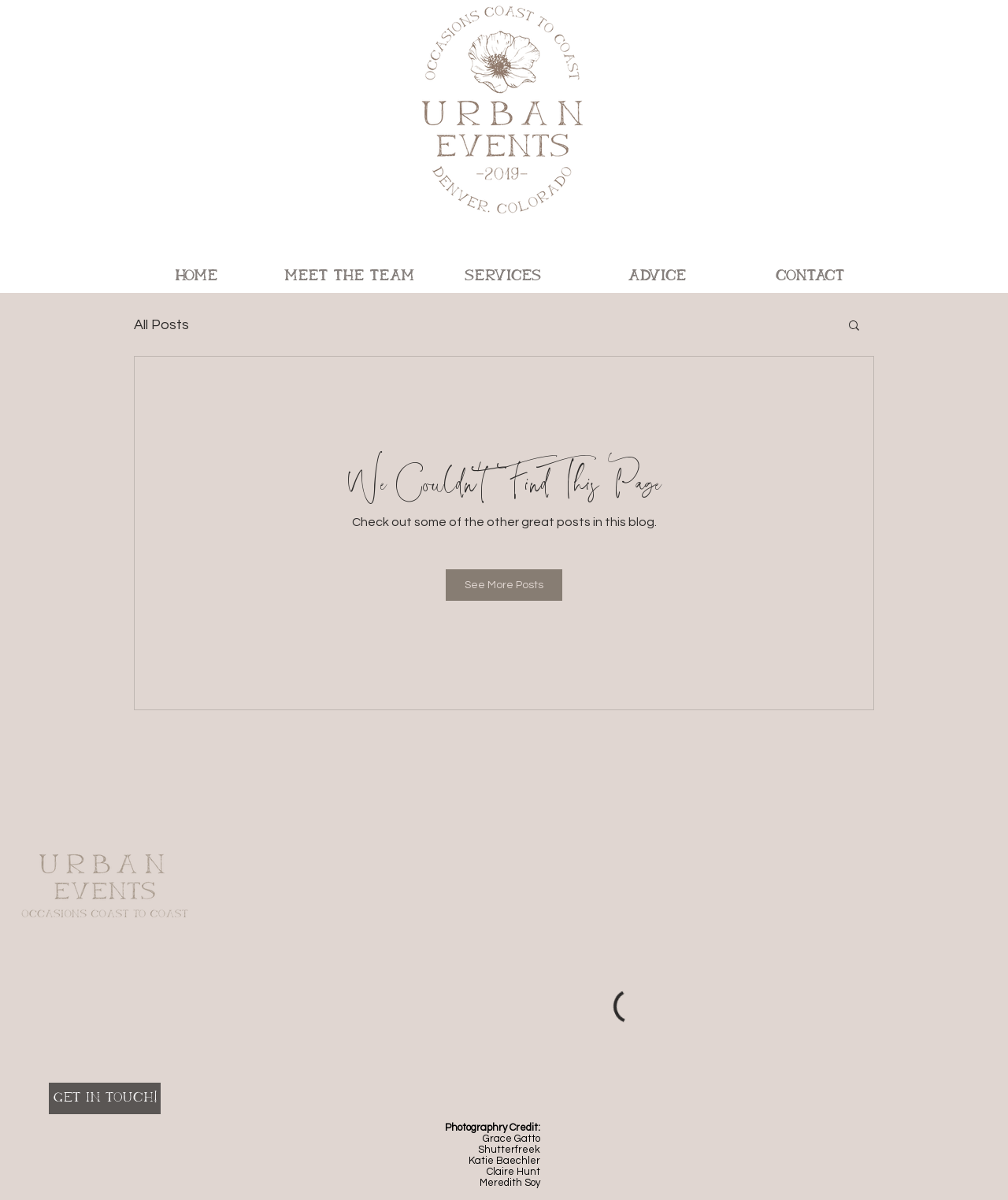Answer with a single word or phrase: 
What is the purpose of the button with the image?

Search